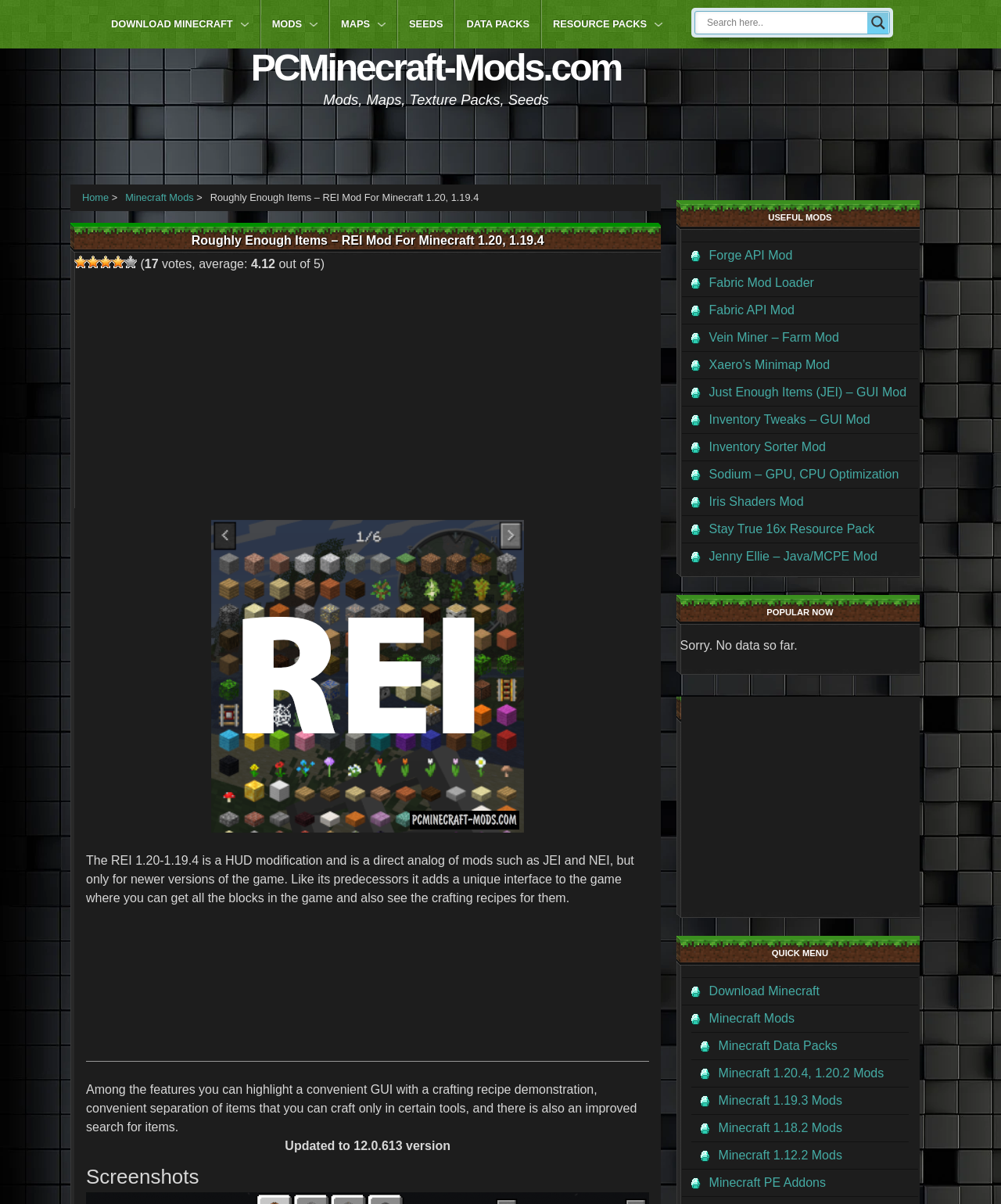Create a detailed summary of all the visual and textual information on the webpage.

This webpage is about the Roughly Enough Items (REI) mod for Minecraft, specifically versions 1.20 and 1.19.4. At the top, there is a navigation menu with links to "DOWNLOAD MINECRAFT", "MODS", "MAPS", "SEEDS", "DATA PACKS", and "RESOURCE PACKS". Below this menu, there is a search bar and a breadcrumbs navigation section that shows the current page's location within the website.

The main content of the page is divided into several sections. The first section displays the mod's title, "Roughly Enough Items – REI Mod For Minecraft 1.20, 1.19.4", along with a rating system consisting of five stars and a text indicating the average rating and number of votes. Below this, there is a brief description of the mod, which explains that it is a HUD modification that adds a unique interface to the game, allowing players to access all blocks and crafting recipes.

The next section displays a screenshot of the mod in action. Following this, there is a section highlighting the mod's features, including a convenient GUI, crafting recipe demonstration, and improved search for items.

The page also includes a "Screenshots" section, but it appears to be empty. Below this, there are three sections labeled "USEFUL MODS", "POPULAR NOW", and "QUICK MENU", each containing a list of links to other Minecraft mods, data packs, and resources.

Throughout the page, there are several advertisements and promotional links, including a few iframe advertisements. The overall layout of the page is cluttered, with many elements competing for attention. However, the main content of the page is focused on providing information about the REI mod and its features.